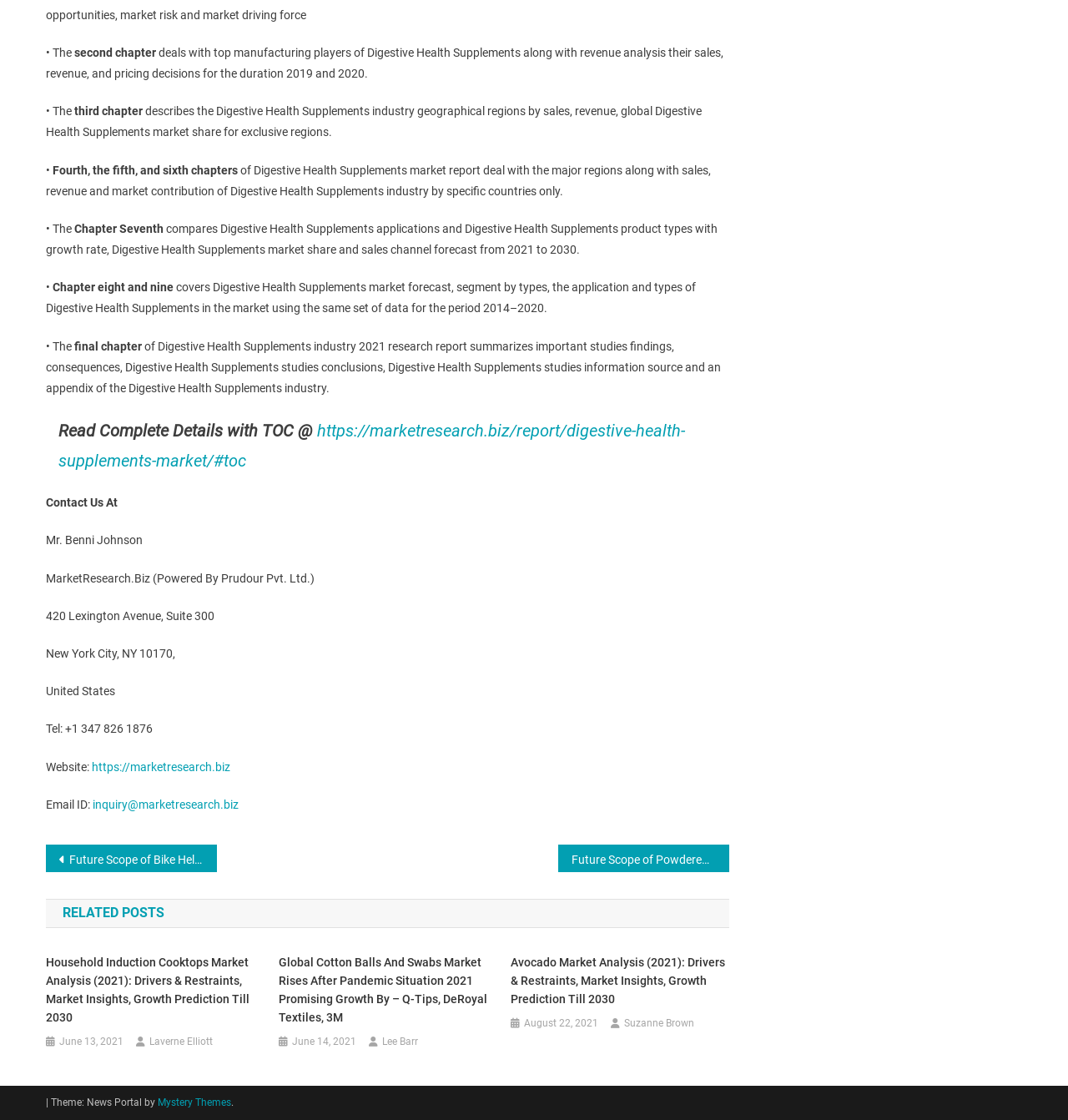Can you find the bounding box coordinates of the area I should click to execute the following instruction: "View related posts"?

[0.043, 0.802, 0.683, 0.828]